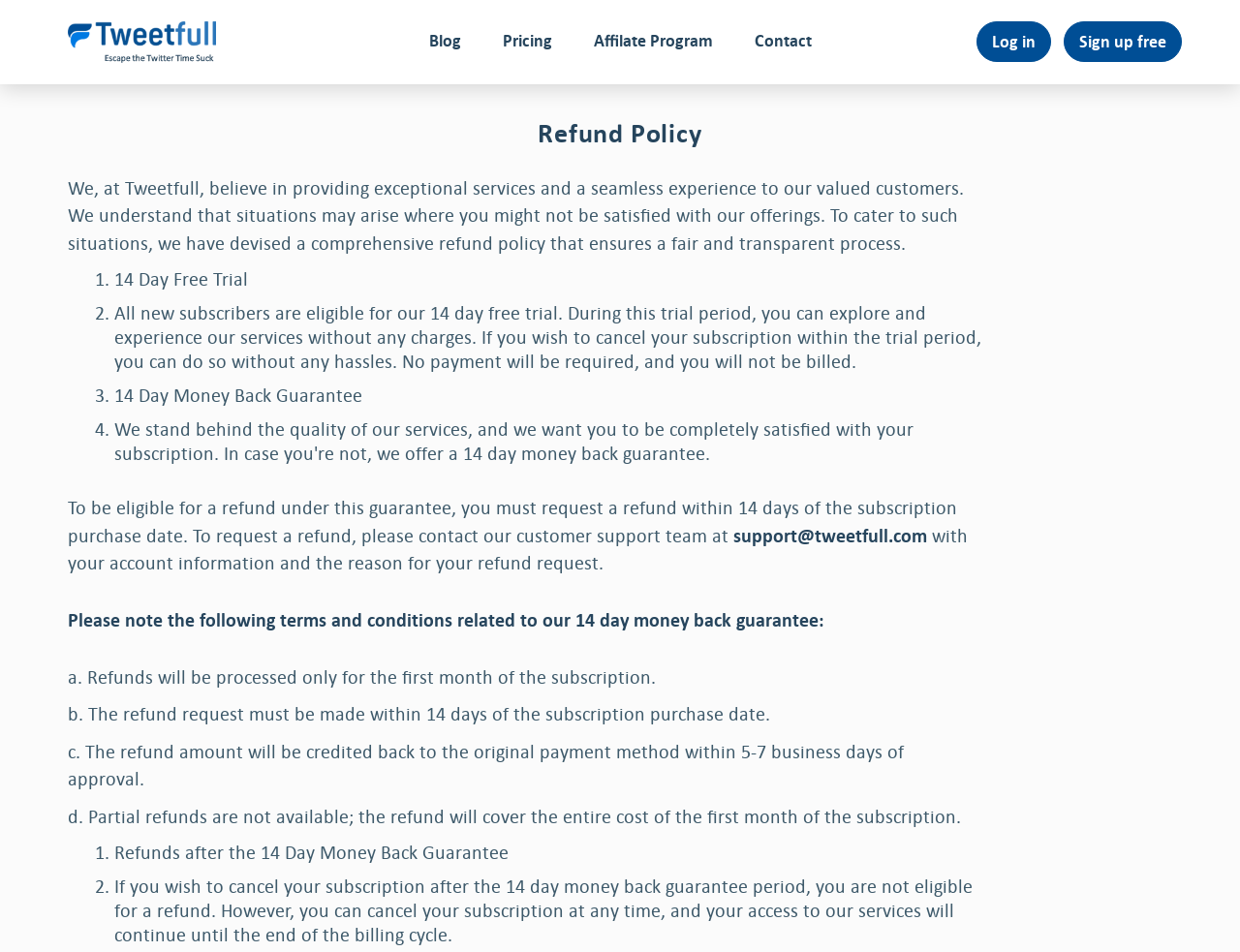Find the bounding box coordinates of the clickable area required to complete the following action: "Go to the Blog page".

[0.33, 0.018, 0.387, 0.067]